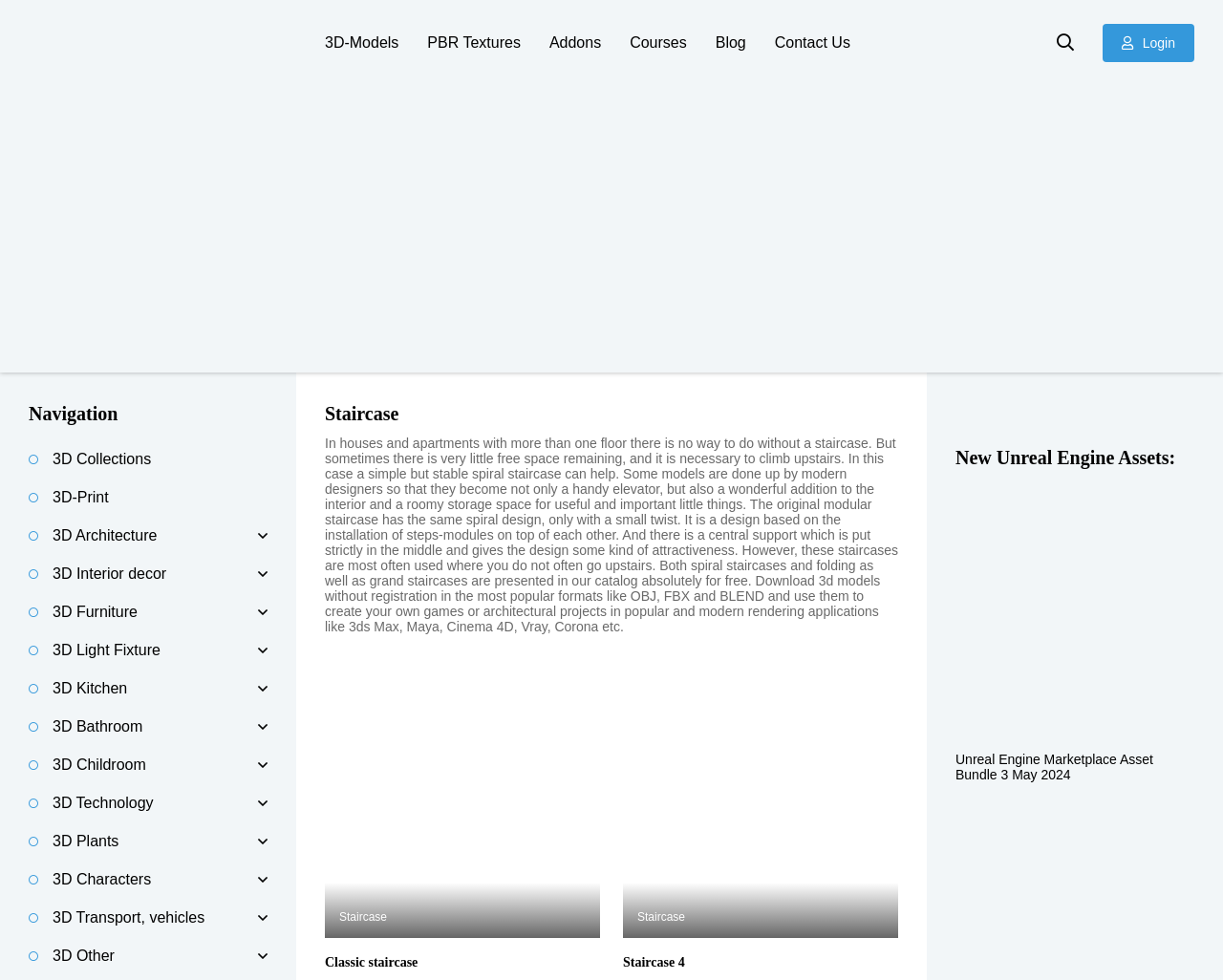What is the purpose of the staircase models?
Answer the question with as much detail as possible.

The staircase models are intended for use in interior design rendering and architectural projects, as mentioned in the webpage description.